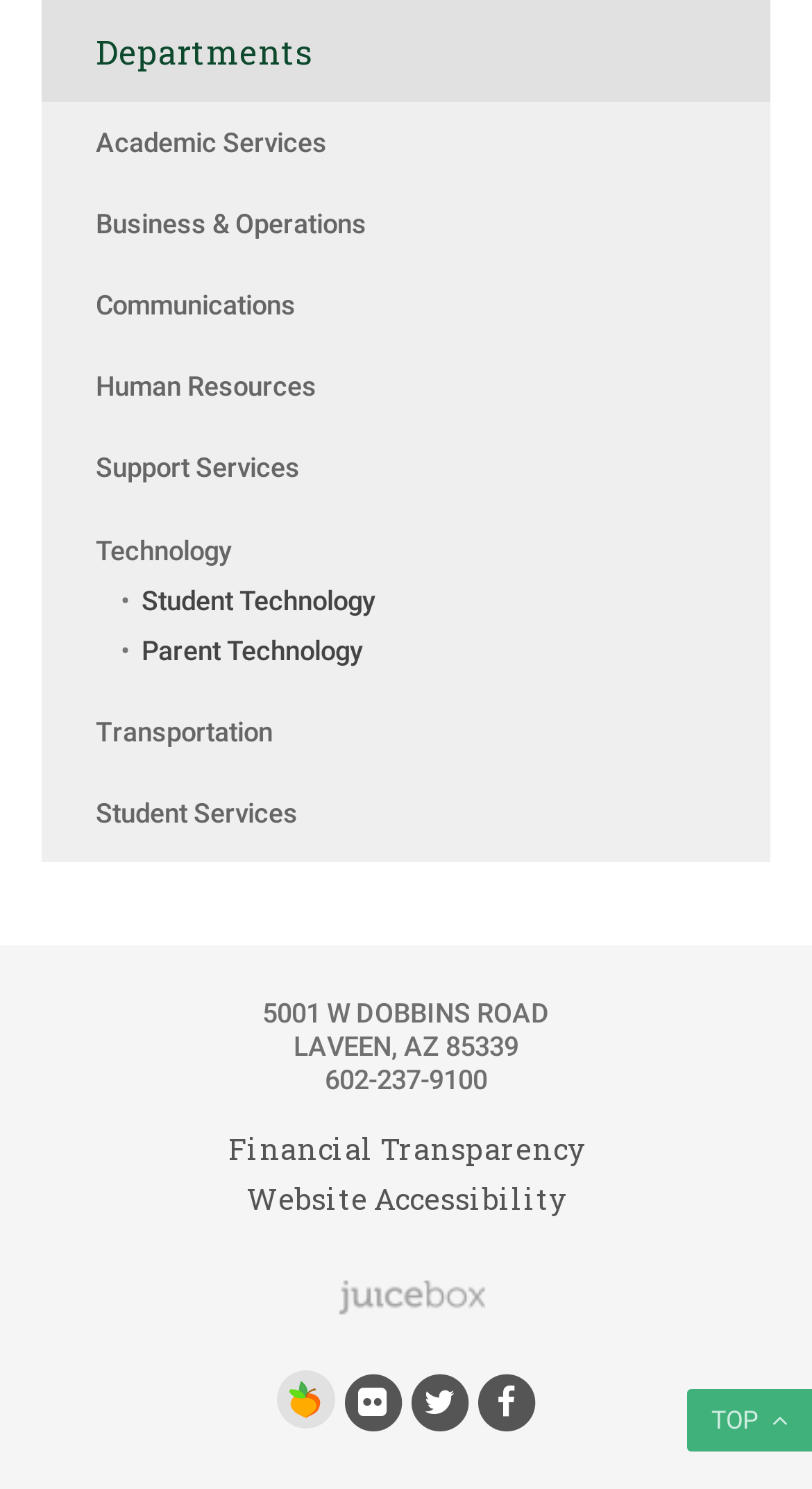Find the bounding box coordinates of the element to click in order to complete this instruction: "Go to the IN-DEPTH section". The bounding box coordinates must be four float numbers between 0 and 1, denoted as [left, top, right, bottom].

None